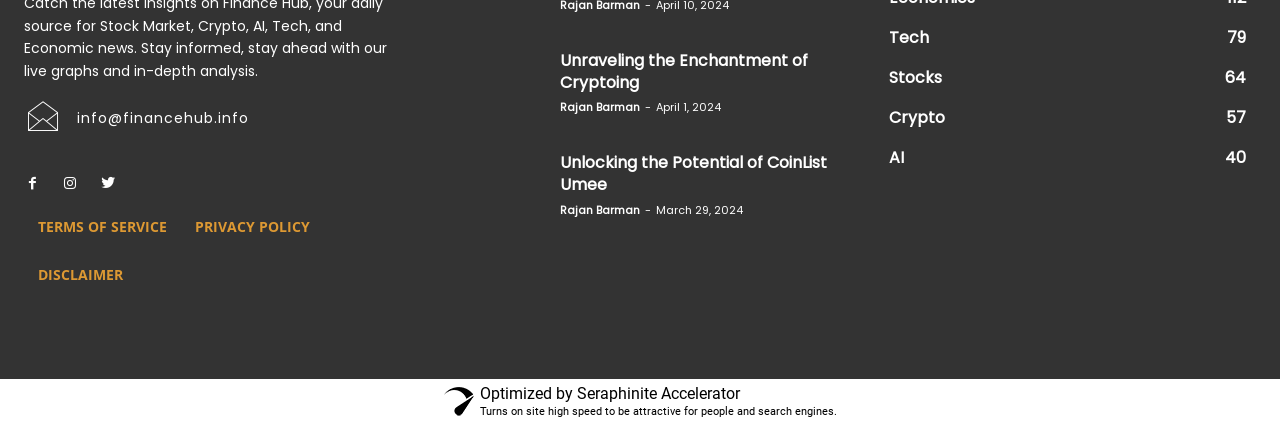Please find the bounding box coordinates of the clickable region needed to complete the following instruction: "Check article posted on March 29, 2024". The bounding box coordinates must consist of four float numbers between 0 and 1, i.e., [left, top, right, bottom].

[0.513, 0.474, 0.581, 0.512]